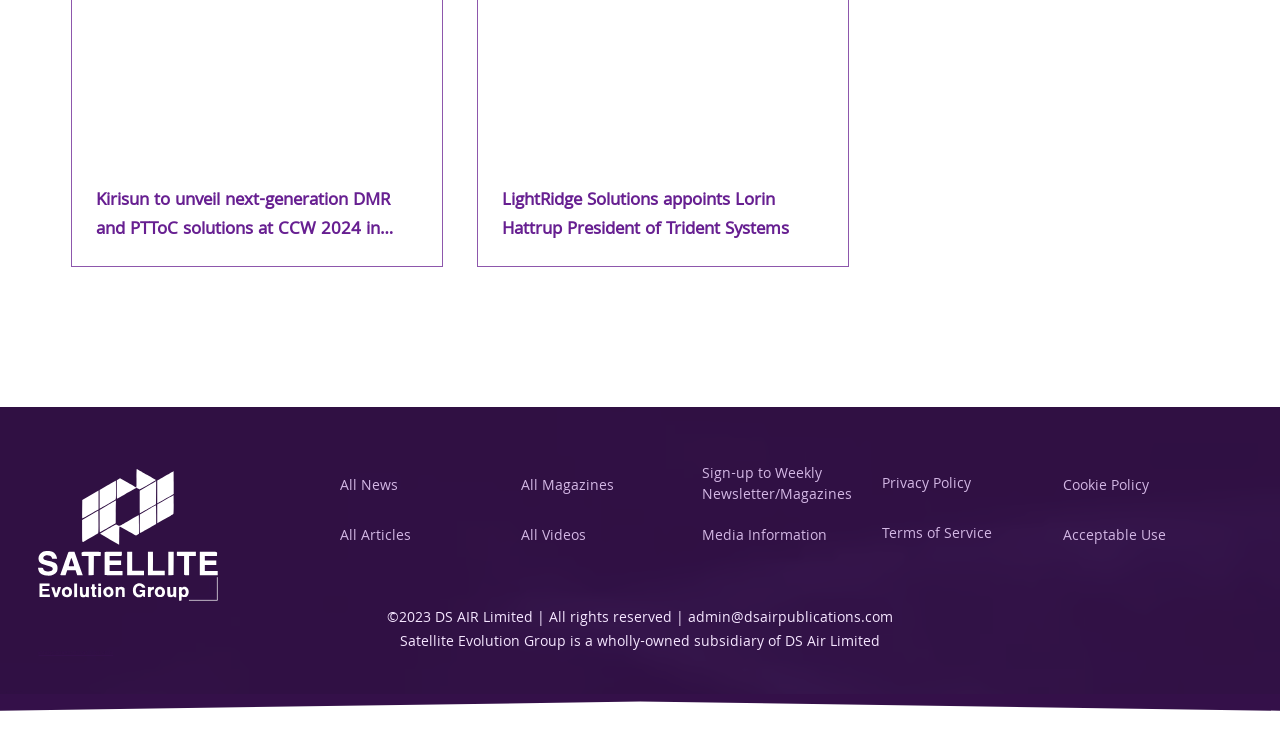How many news-related links are there in the footer section?
Based on the image content, provide your answer in one word or a short phrase.

2